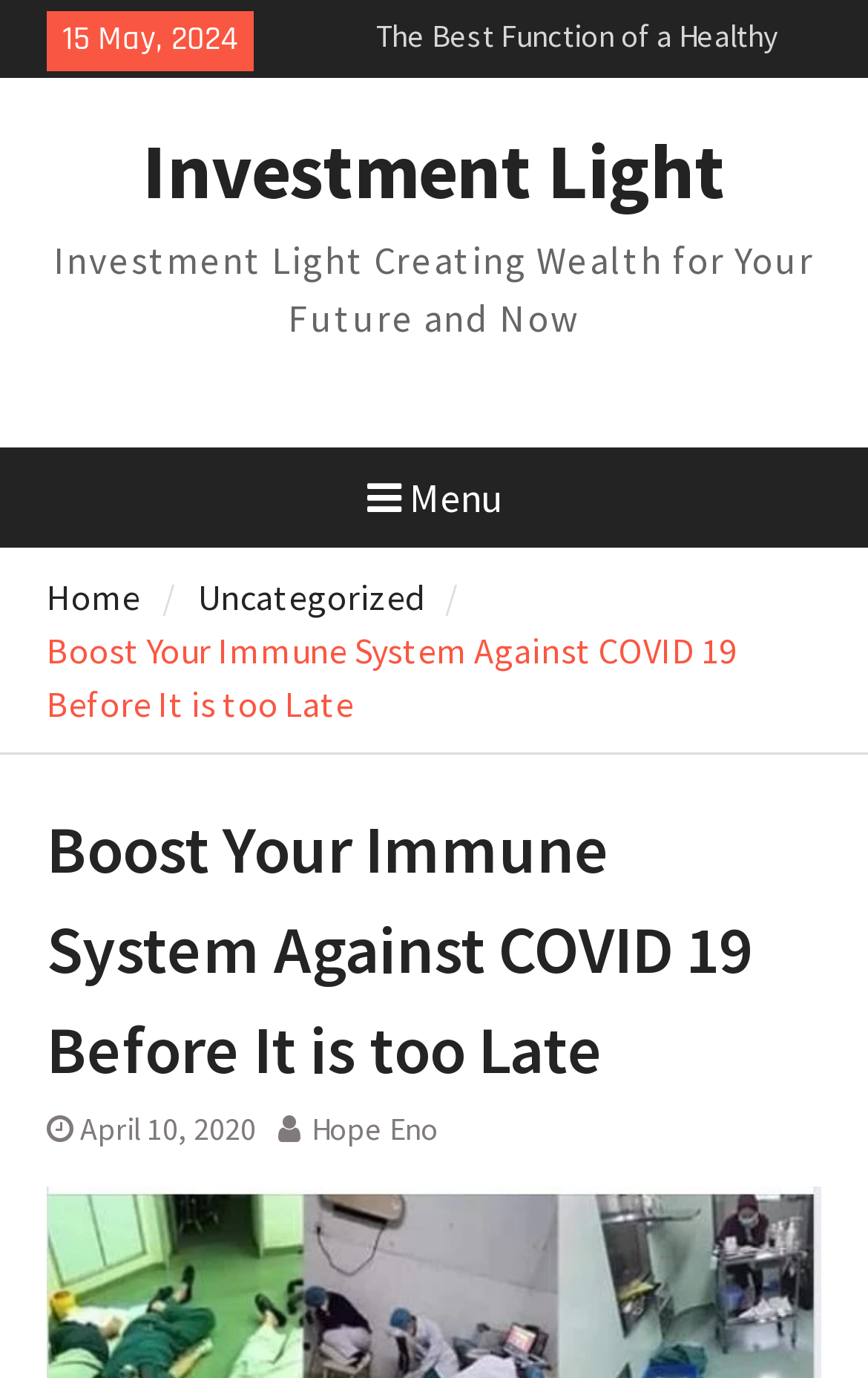Describe all the key features and sections of the webpage thoroughly.

The webpage appears to be a blog or article page focused on health and wellness, specifically discussing ways to boost one's immune system against COVID-19. 

At the top of the page, there is a date "15 May, 2024" displayed prominently. Below this, there are four links to other articles or blog posts, including "VESSEL REGISTRATION AND DE-REGISTRATION IN NIGERIA", "The Health Benefit of Okra Fruits in the Body", "The Best Function of a Healthy Dinner", and "Investment Light". 

To the left of these links, there is a menu button with an icon, which is not expanded. Above the links, there is a navigation section with breadcrumbs, showing the current page's location within the website's hierarchy. The breadcrumbs include links to "Home" and "Uncategorized". 

The main content of the page is an article titled "Boost Your Immune System Against COVID 19 Before It is too Late", which is also the title of the webpage. The article's title is displayed in a large font size, and below it, there is a subtitle or author information section that includes a link to the author's name, "Hope Eno", and a link to the article's publication date, "April 10, 2020".